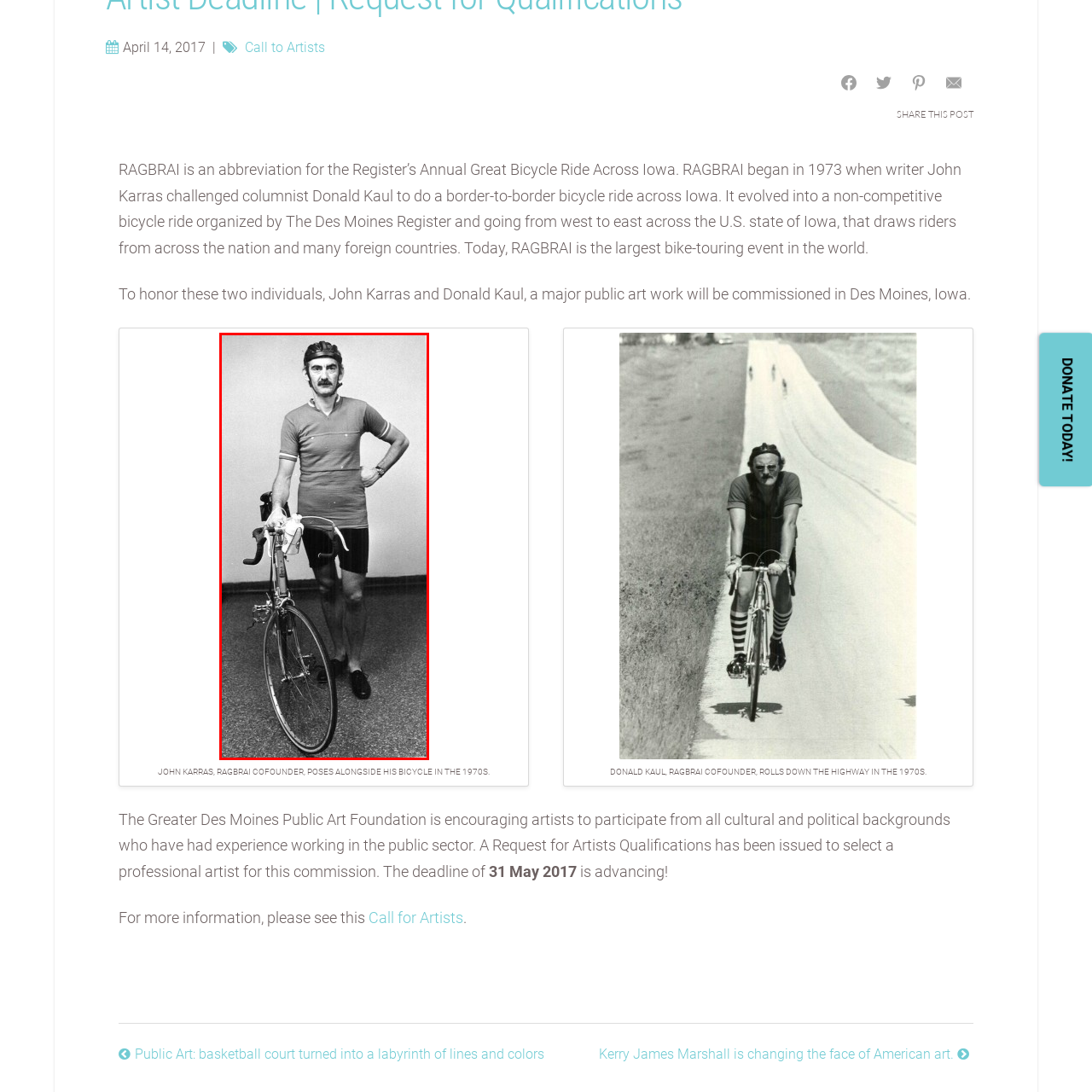What is RAGBRAI?
Direct your attention to the image inside the red bounding box and provide a detailed explanation in your answer.

According to the caption, RAGBRAI is an iconic event that was co-founded by John Karras, and it stands for Register’s Annual Great Bicycle Ride Across Iowa. This event has grown to become the largest bike-touring event in the world, attracting participants from across the nation and around the globe.